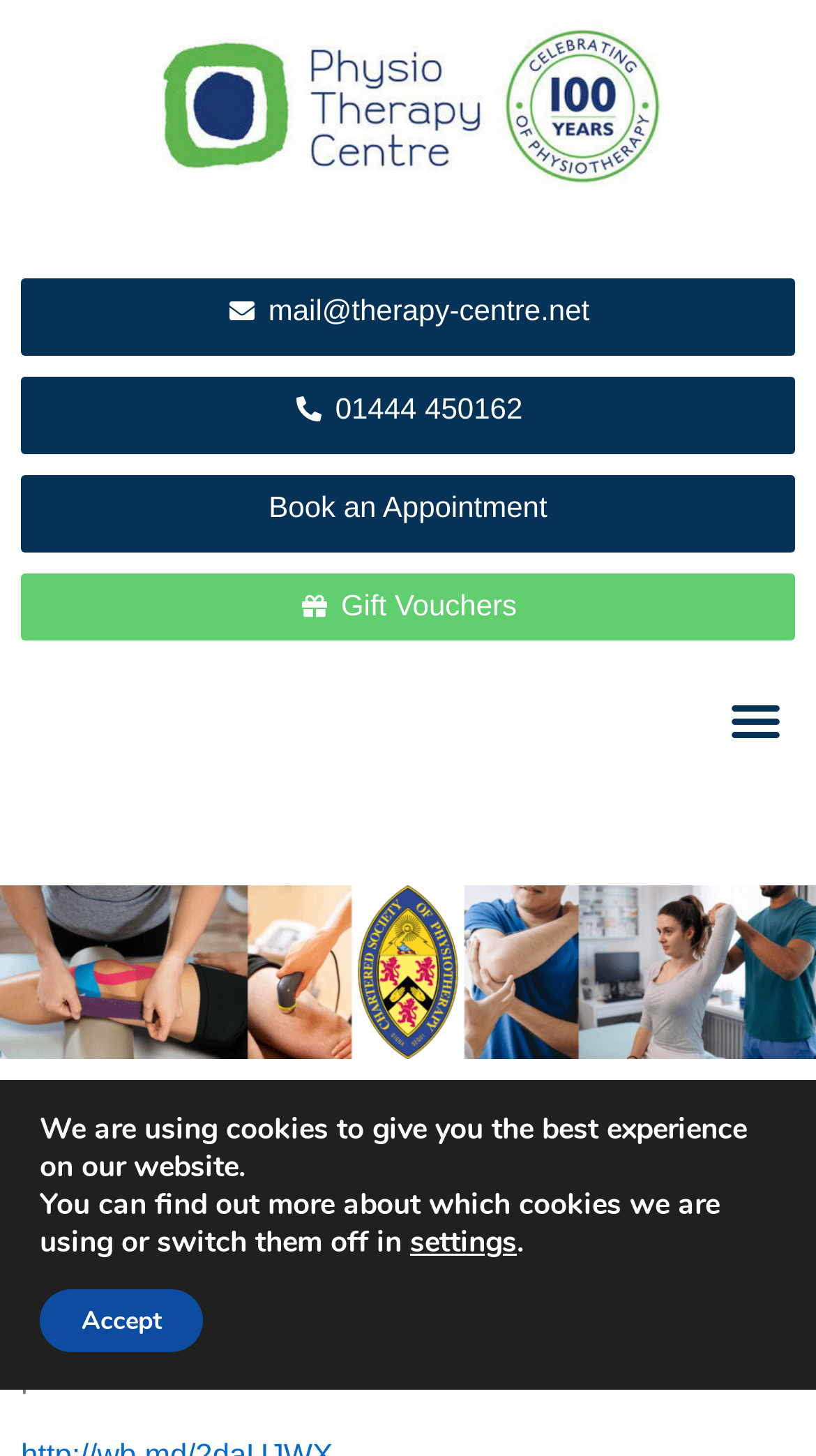Using the given description, provide the bounding box coordinates formatted as (top-left x, top-left y, bottom-right x, bottom-right y), with all values being floating point numbers between 0 and 1. Description: Accept

[0.049, 0.885, 0.249, 0.929]